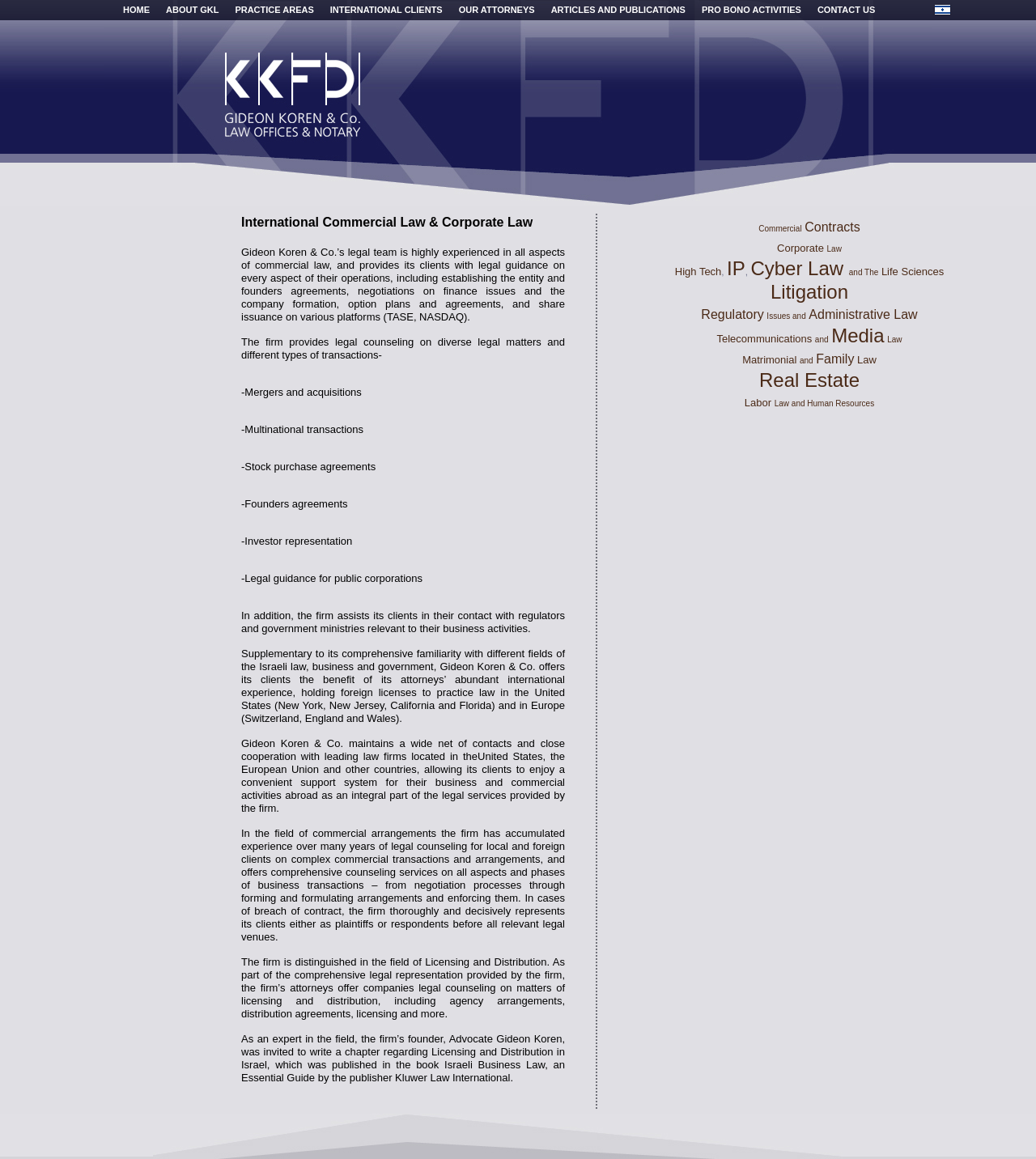Please determine the bounding box coordinates of the element's region to click in order to carry out the following instruction: "Click CONTACT US". The coordinates should be four float numbers between 0 and 1, i.e., [left, top, right, bottom].

[0.789, 0.0, 0.845, 0.017]